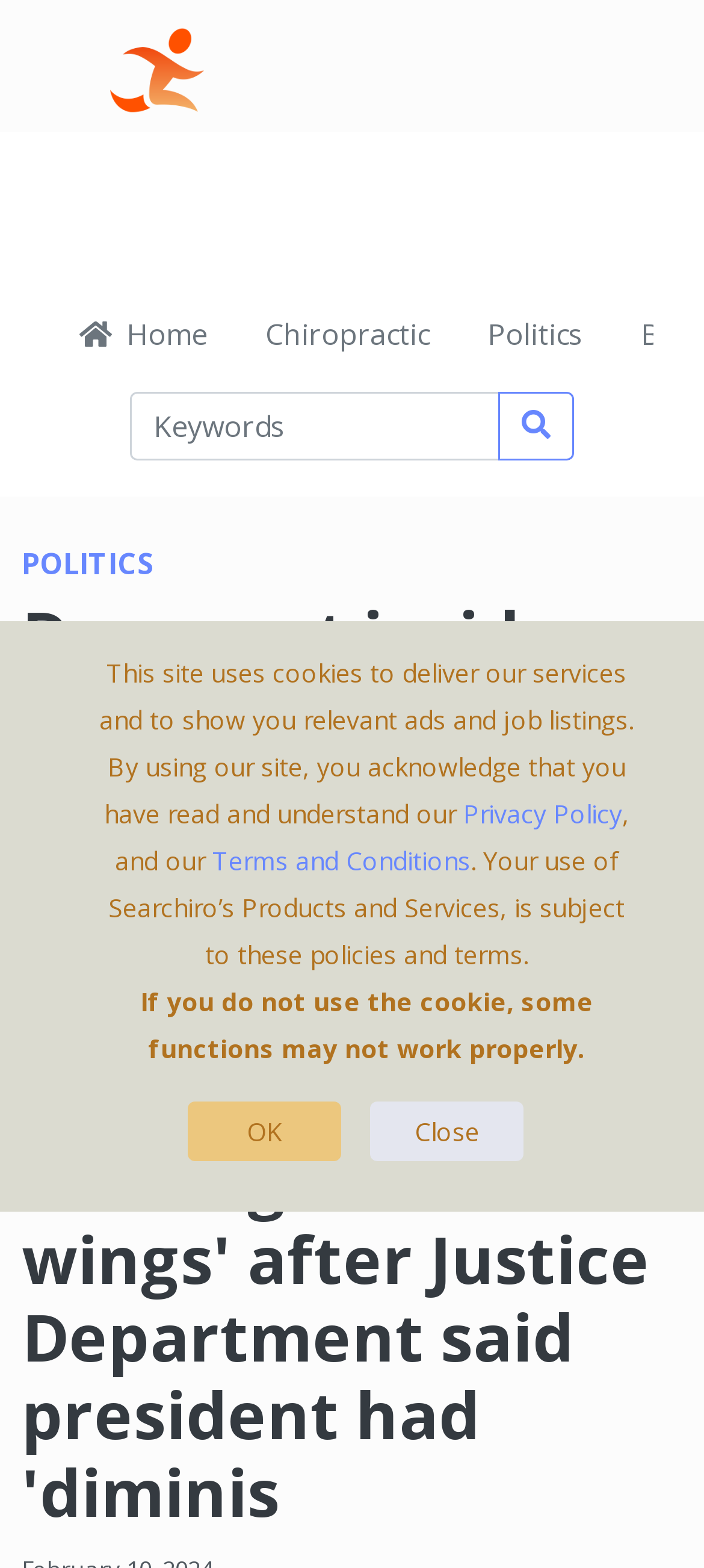Answer the question in one word or a short phrase:
What is the position of the 'Home' link in the navigation menu?

First